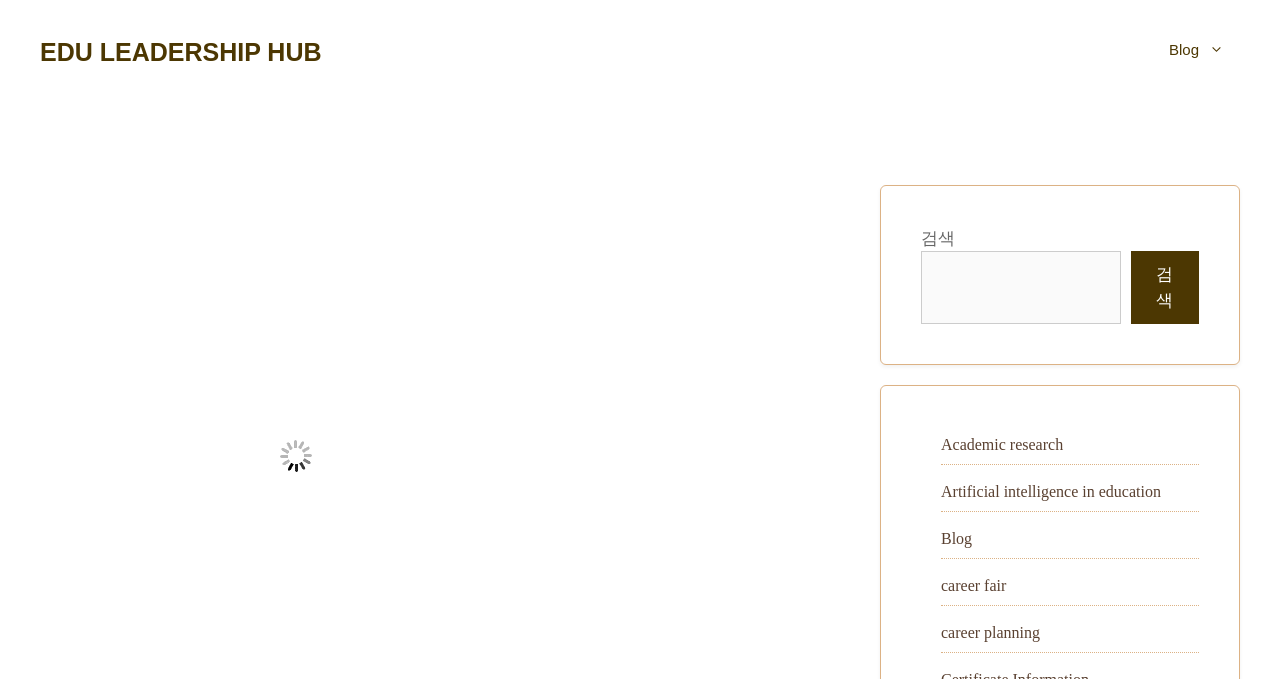Highlight the bounding box coordinates of the element that should be clicked to carry out the following instruction: "visit Academic research". The coordinates must be given as four float numbers ranging from 0 to 1, i.e., [left, top, right, bottom].

[0.735, 0.643, 0.831, 0.668]